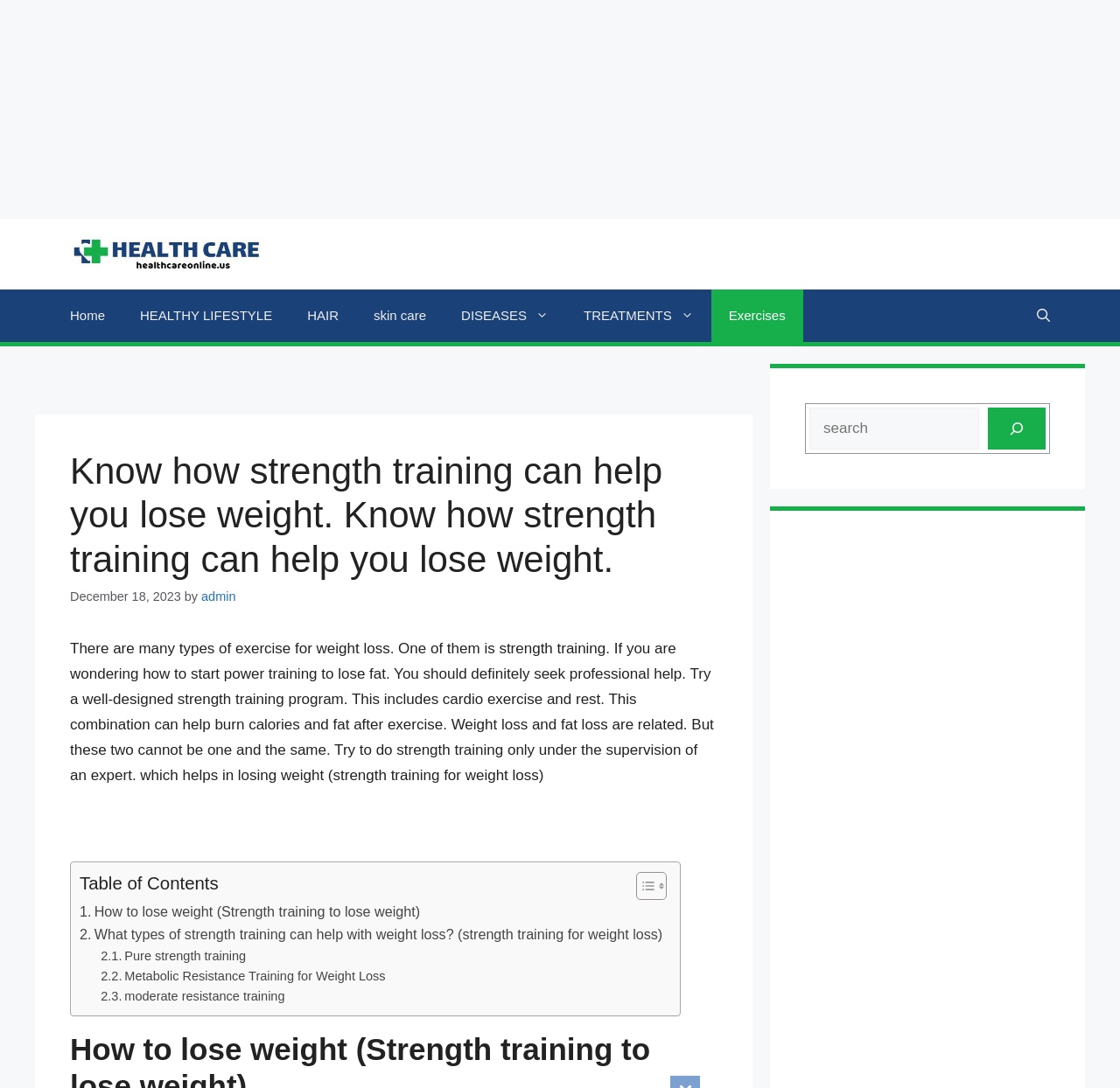Give an extensive and precise description of the webpage.

The webpage is about strength training for weight loss, with a focus on how it can help individuals lose fat. At the top of the page, there is a banner with a link to the website's homepage, "Health Care Online: Trusted Health Information, Expert Health care Advice." Below the banner, there is a navigation menu with links to various sections of the website, including "Home", "HEALTHY LIFESTYLE", "HAIR", "skin care", "DISEASES", "TREATMENTS", and "Exercises".

The main content of the page is divided into two sections. The first section has a heading that reads "Know how strength training can help you lose weight. Know how strength training can help you lose weight." Below the heading, there is a paragraph of text that explains the importance of seeking professional help when starting a strength training program for weight loss. The text also highlights the benefits of combining cardio exercise and rest with strength training to burn calories and fat.

To the right of the main content, there is a complementary section that contains a search bar with a search button and a magnifying glass icon. Above the search bar, there is a static text that reads "Search".

Below the main content, there is a table of contents with links to various subtopics related to strength training for weight loss, including "How to lose weight (Strength training to lose weight)", "What types of strength training can help with weight loss? (strength training for weight loss)", "Pure strength training", "Metabolic Resistance Training for Weight Loss", and "moderate resistance training". Each link is accompanied by a brief description of the topic.

There are a total of 9 links in the navigation menu, 6 links in the table of contents, and 1 search button on the page. The webpage also contains 5 images, including the website's logo, a magnifying glass icon, and three icons in the table of contents.